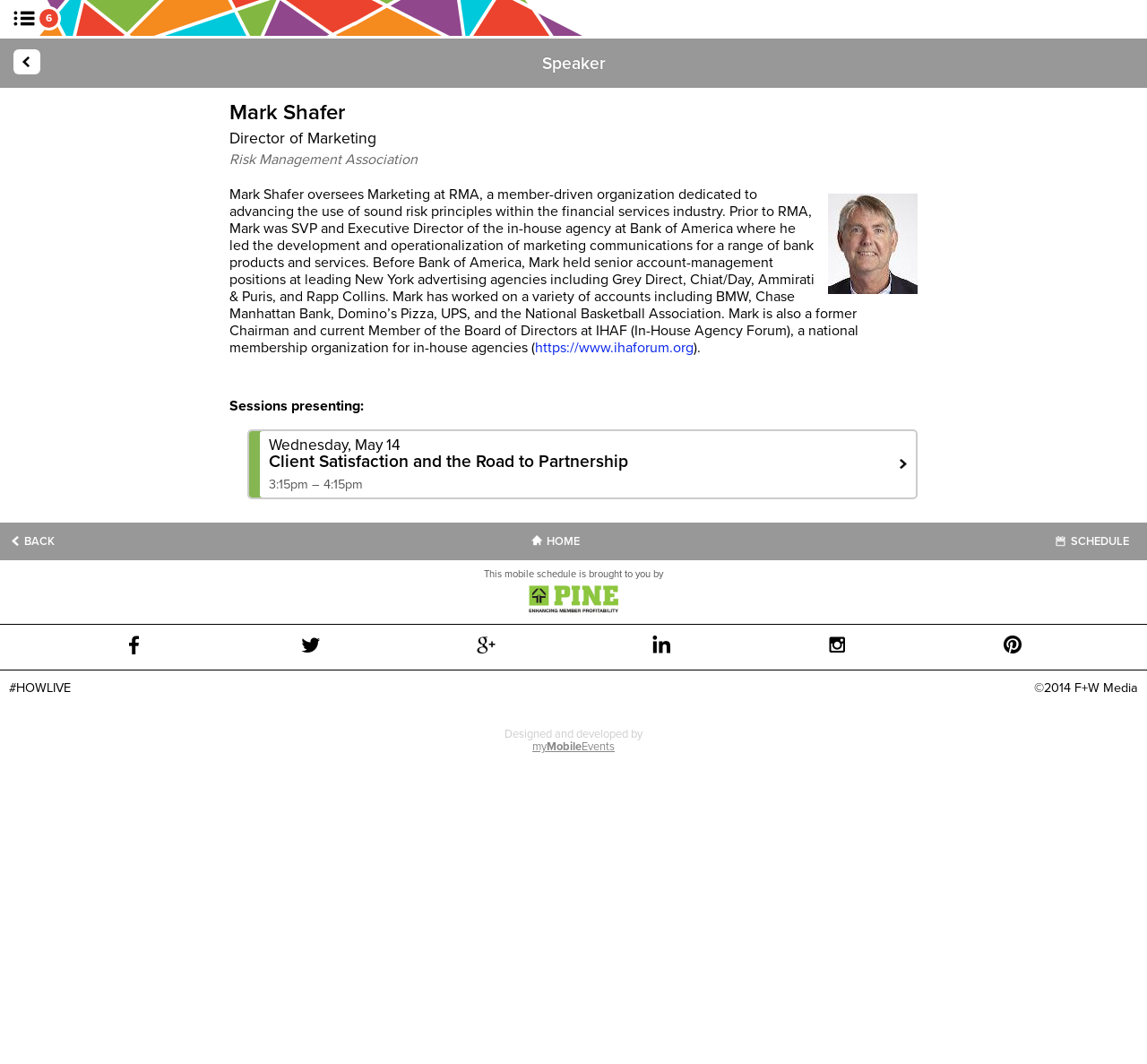Reply to the question below using a single word or brief phrase:
What organization does the speaker work for?

Risk Management Association